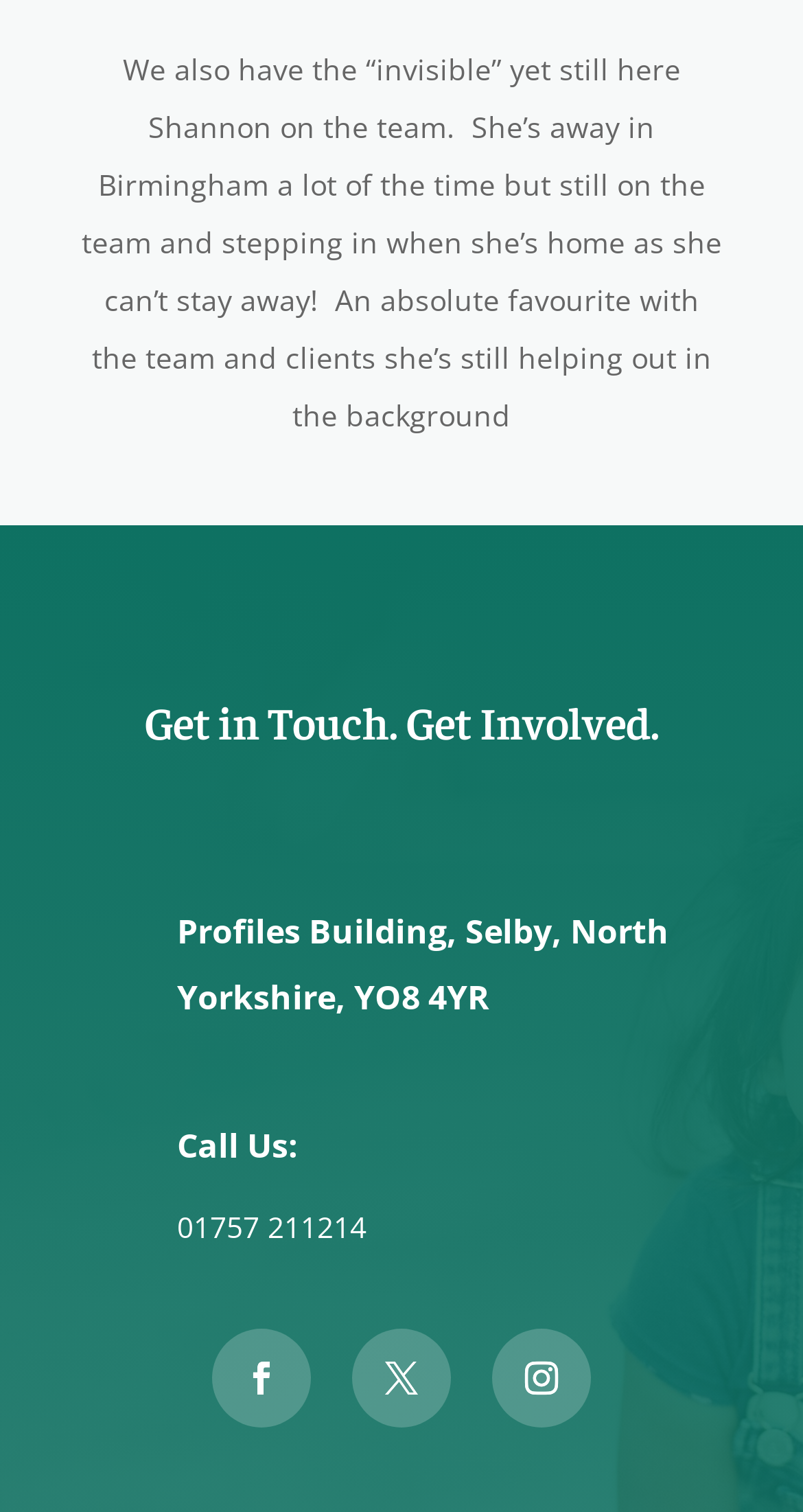What is the purpose of the webpage?
Answer the question using a single word or phrase, according to the image.

Get in Touch